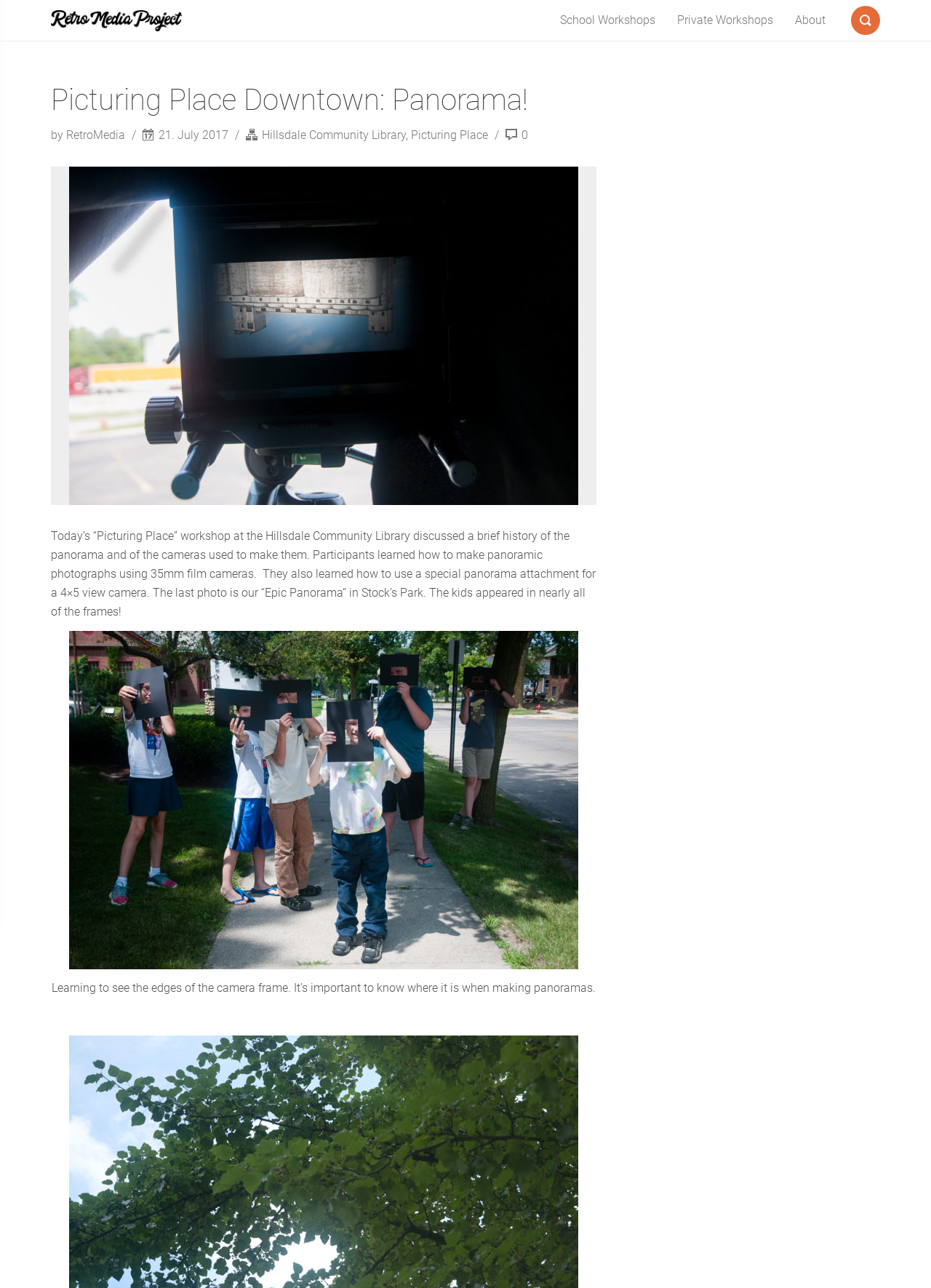Identify the bounding box coordinates of the clickable region to carry out the given instruction: "Learn about 'Picturing Place'".

[0.441, 0.099, 0.524, 0.11]